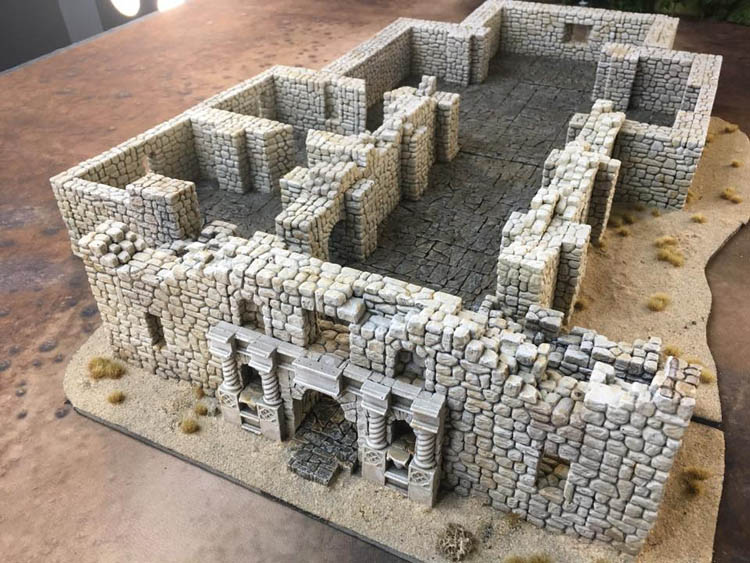Describe all the important aspects and features visible in the image.

This image showcases a detailed model of the Alamo, representing its structure before the pivotal events of 1843. The craftsmanship is evident in the intricate stonework, featuring accurate reproductions of the building's walls and openings. The model displays a realistic texture reminiscent of aged stone, with hints of wear and a natural patina. Surrounding the building, a sandy base simulates the landscape, enhancing the historical context. The open layout of the interior hints at the different areas that once served functional purposes. This work was created for a Texas history teacher, aiming to provide a visual representation of the Alamo's historical significance and architecture.